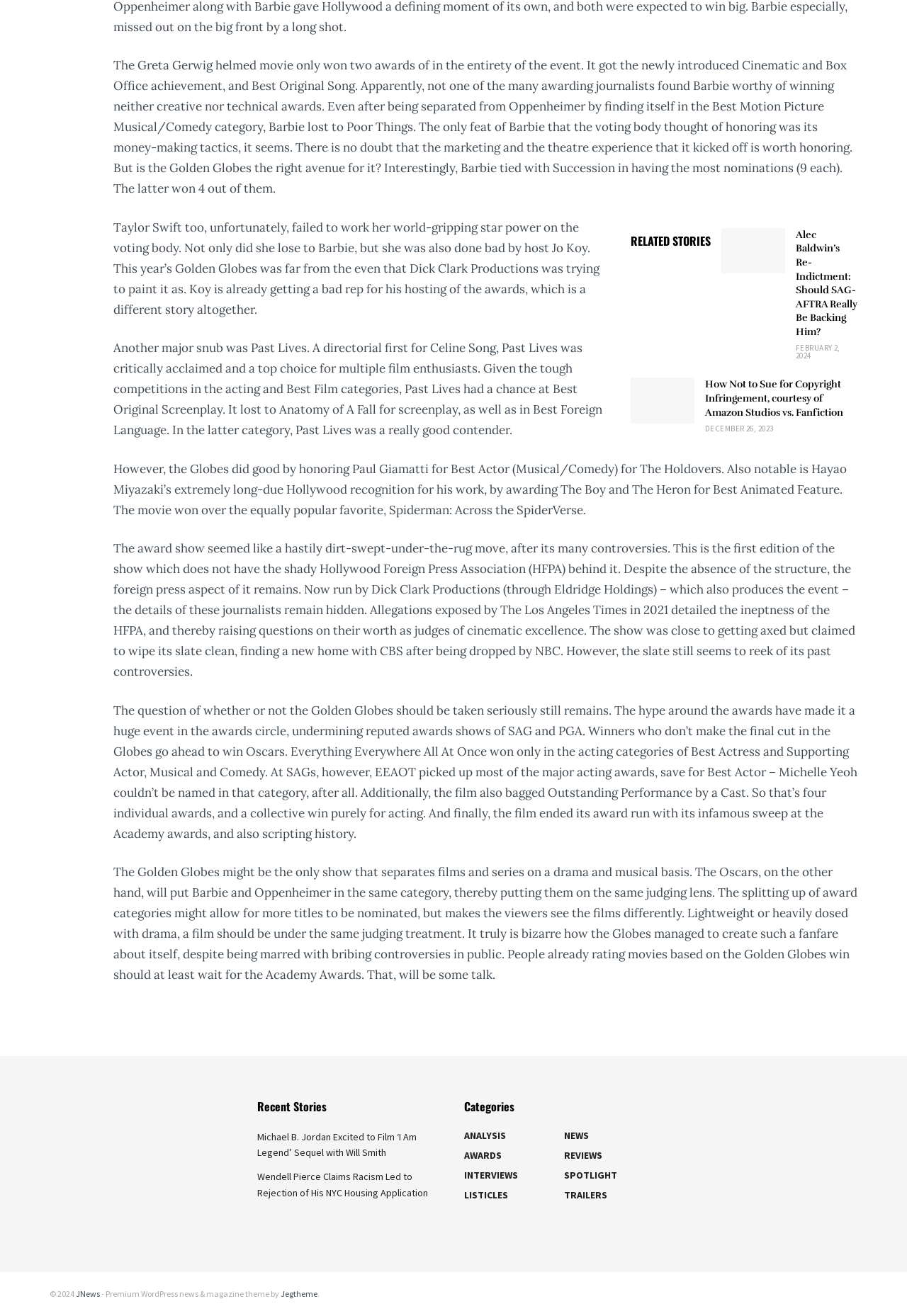Using the description "Jegtheme", locate and provide the bounding box of the UI element.

[0.309, 0.979, 0.35, 0.987]